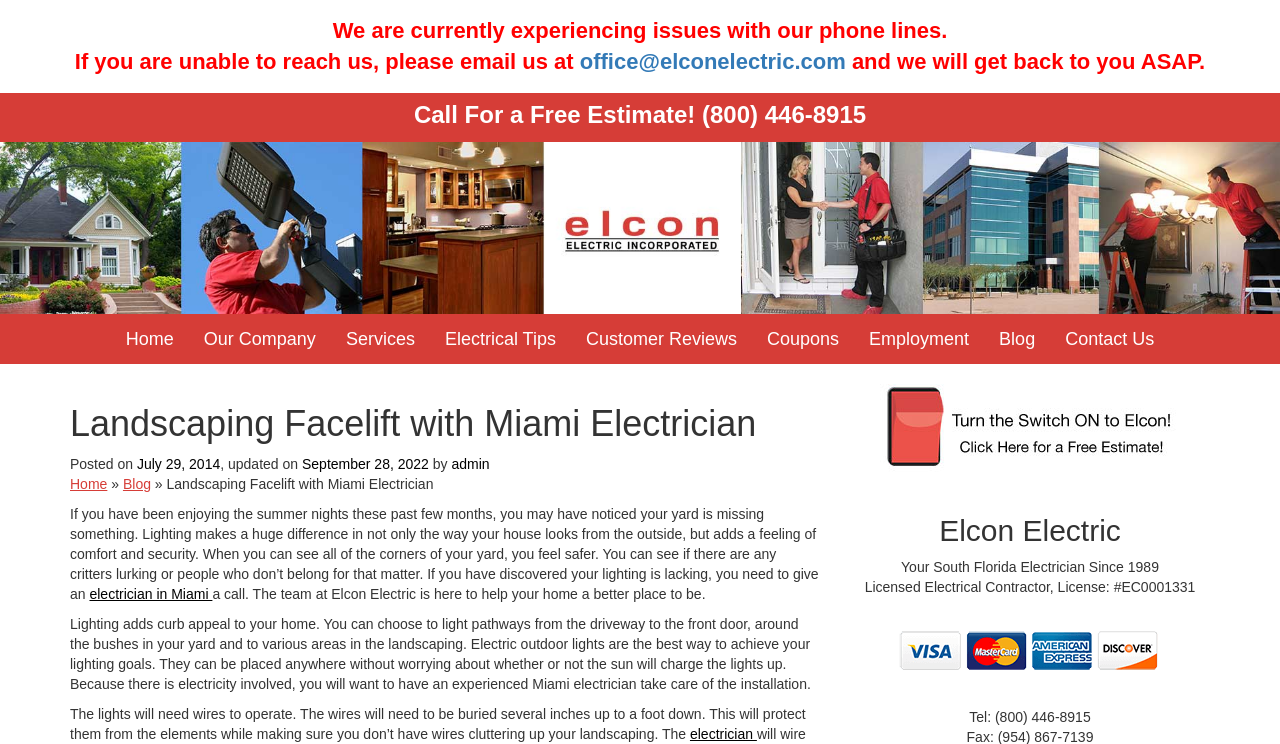Locate the bounding box for the described UI element: "electrician". Ensure the coordinates are four float numbers between 0 and 1, formatted as [left, top, right, bottom].

[0.539, 0.976, 0.591, 0.997]